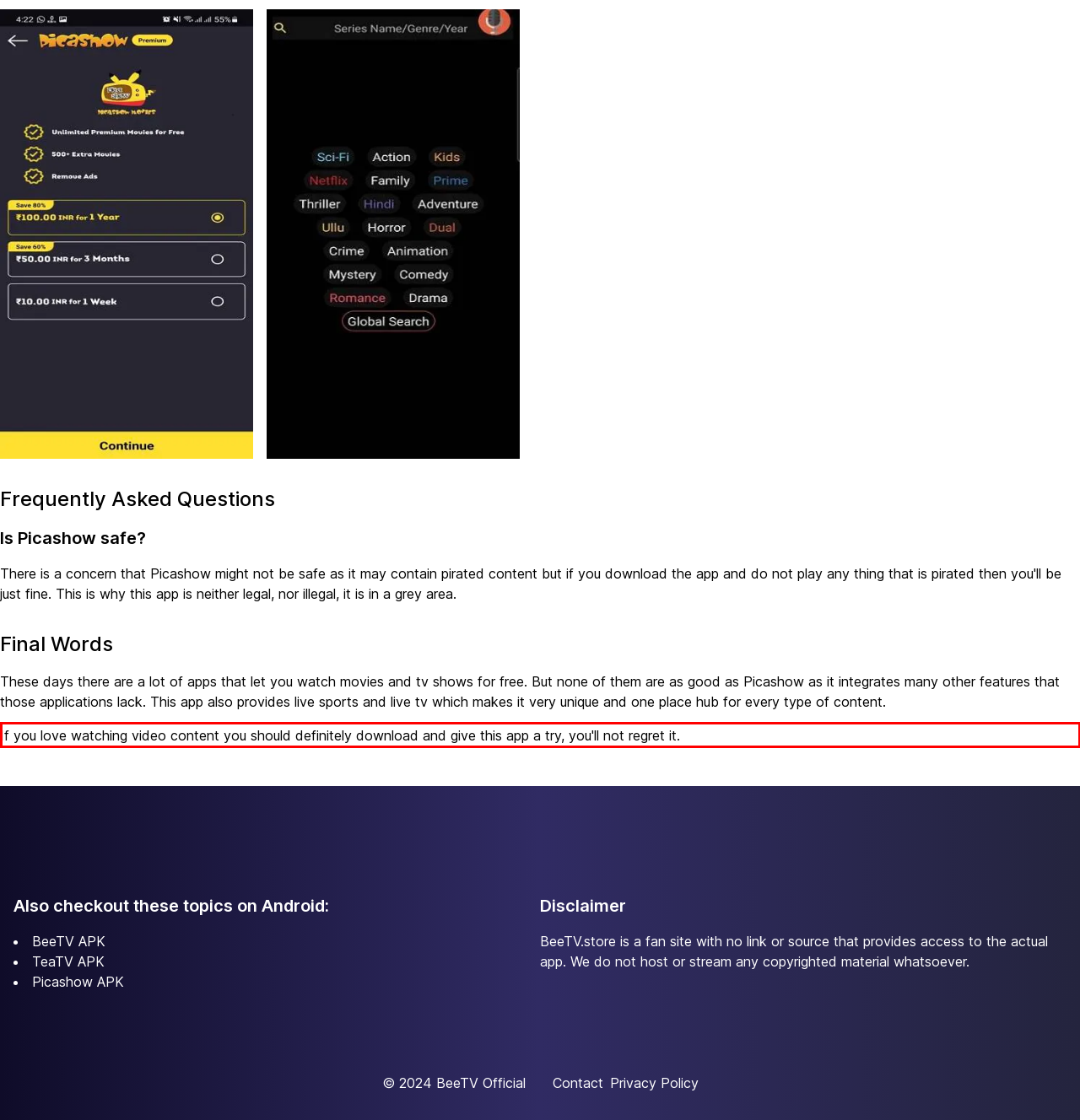There is a UI element on the webpage screenshot marked by a red bounding box. Extract and generate the text content from within this red box.

If you love watching video content you should definitely download and give this app a try, you'll not regret it.